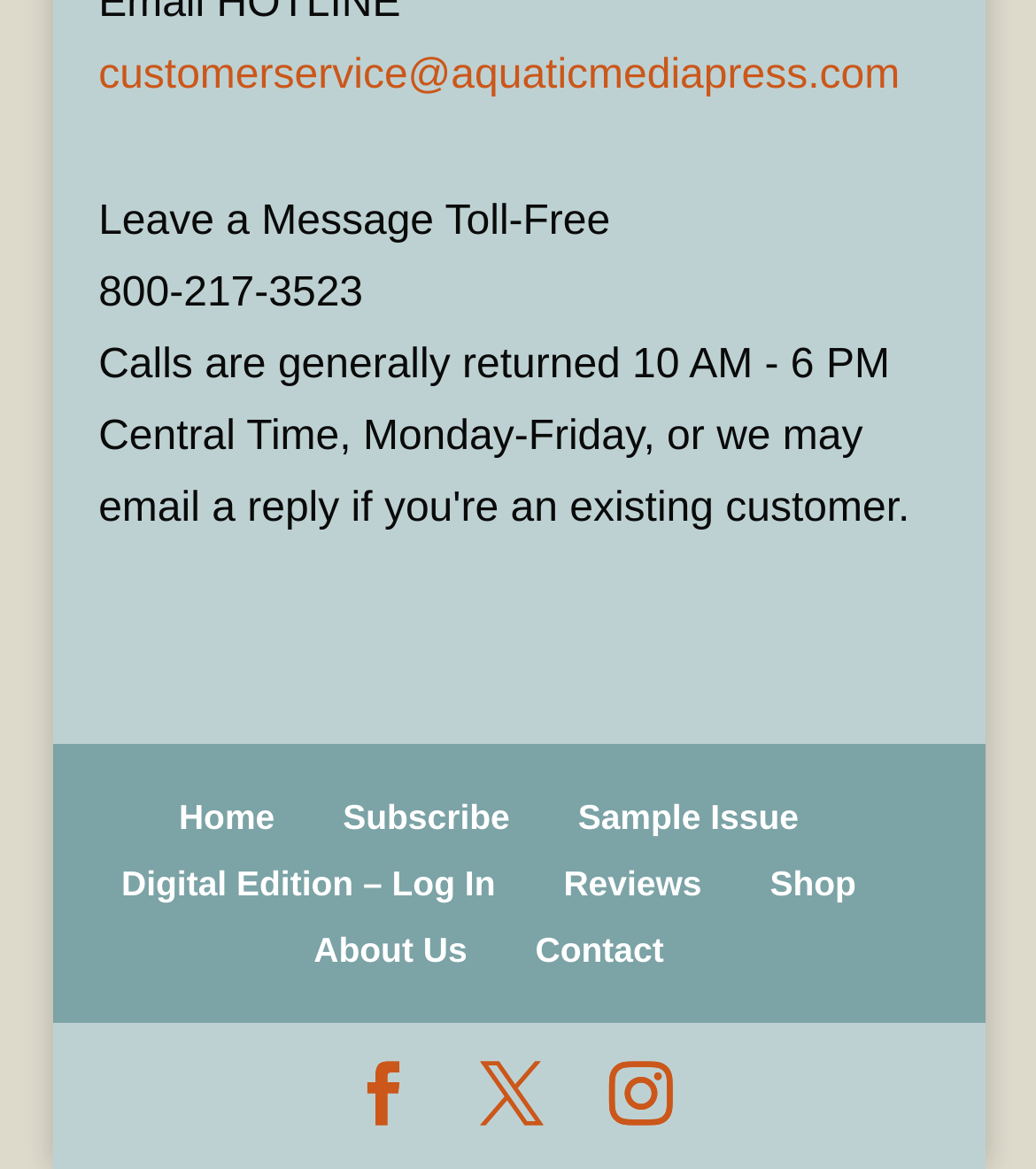How many social media links are present at the bottom of the page?
Use the information from the image to give a detailed answer to the question.

I counted the number of link elements with Unicode characters (, , ) at the bottom of the page, which are likely to be social media links.